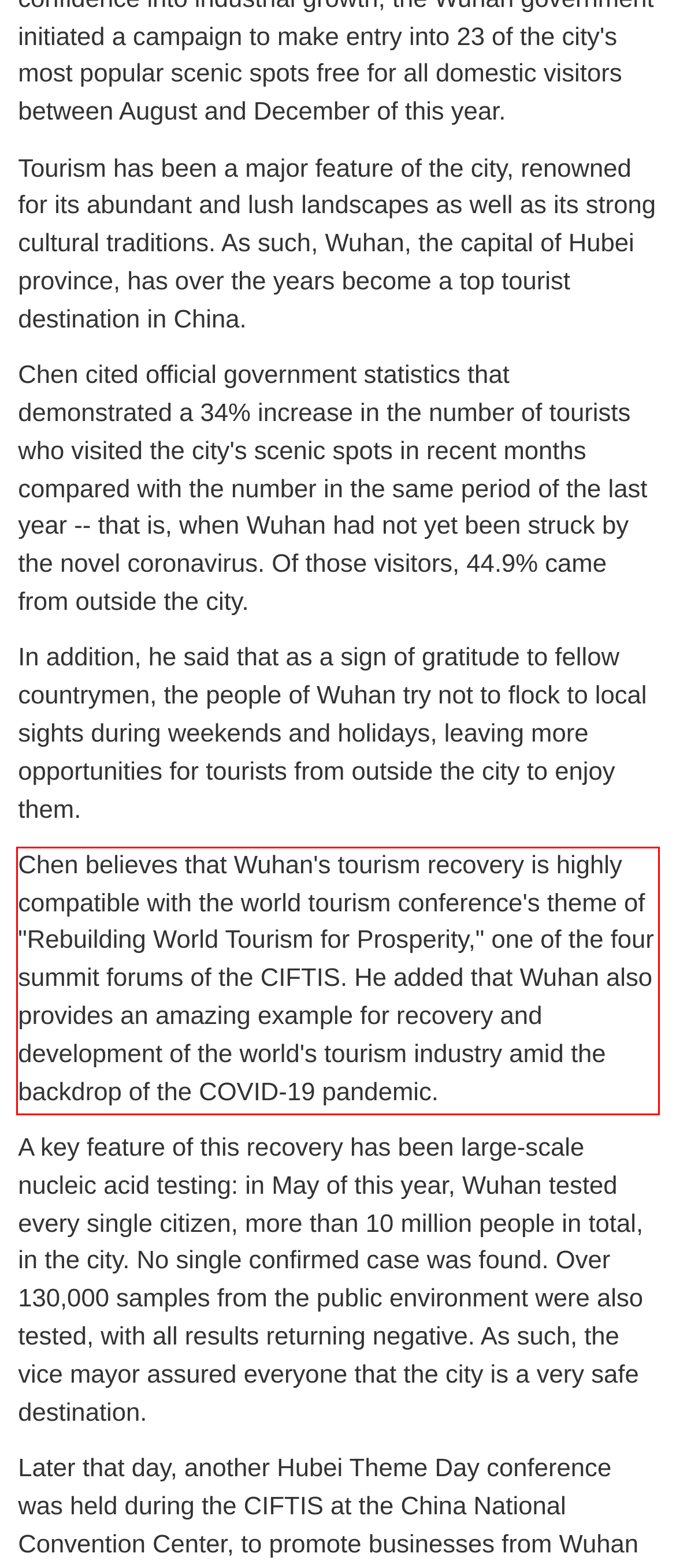The screenshot provided shows a webpage with a red bounding box. Apply OCR to the text within this red bounding box and provide the extracted content.

Chen believes that Wuhan's tourism recovery is highly compatible with the world tourism conference's theme of "Rebuilding World Tourism for Prosperity," one of the four summit forums of the CIFTIS. He added that Wuhan also provides an amazing example for recovery and development of the world's tourism industry amid the backdrop of the COVID-19 pandemic.